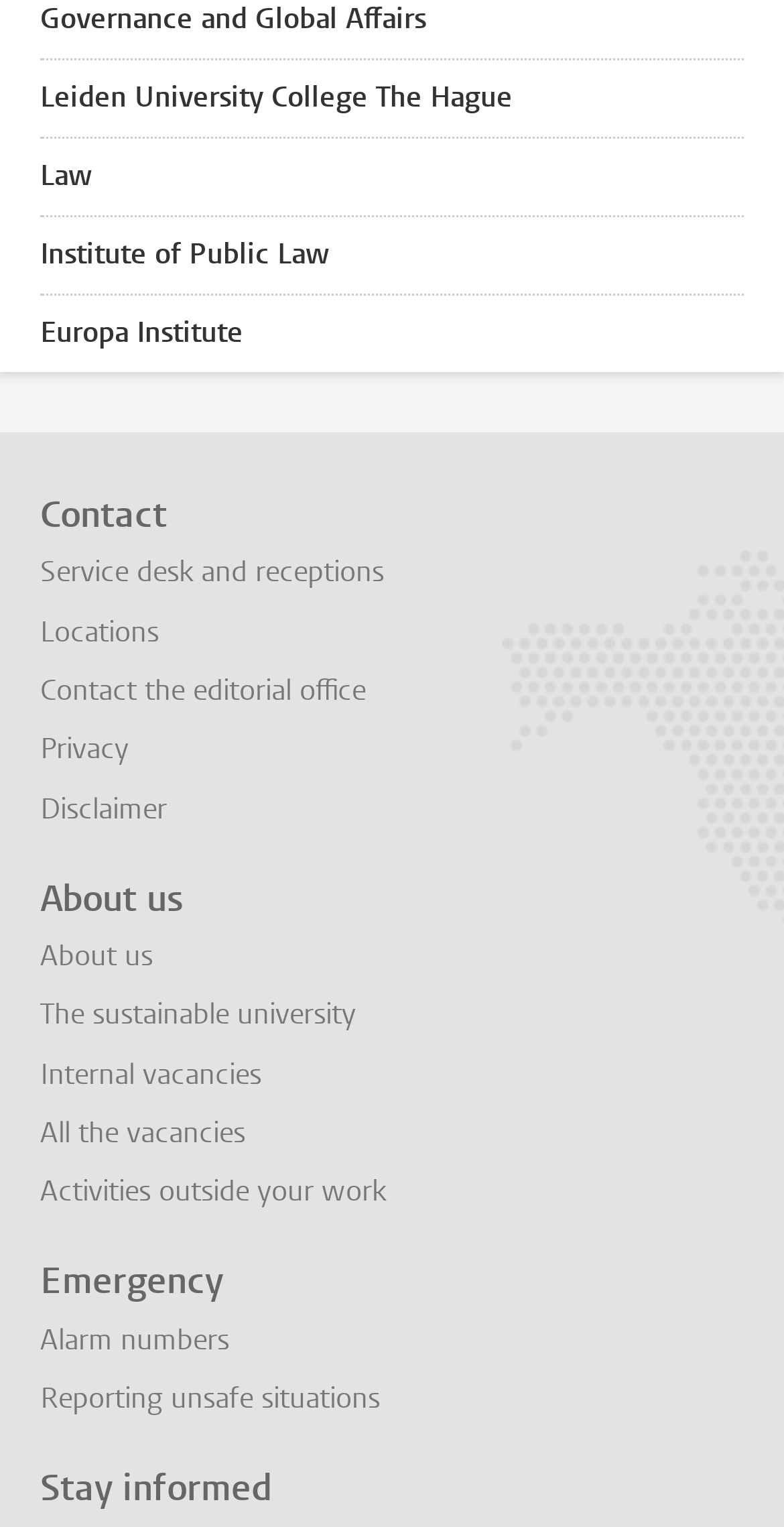Please specify the bounding box coordinates in the format (top-left x, top-left y, bottom-right x, bottom-right y), with all values as floating point numbers between 0 and 1. Identify the bounding box of the UI element described by: parent_node: Telos Central aria-label="Toggle navigation"

None